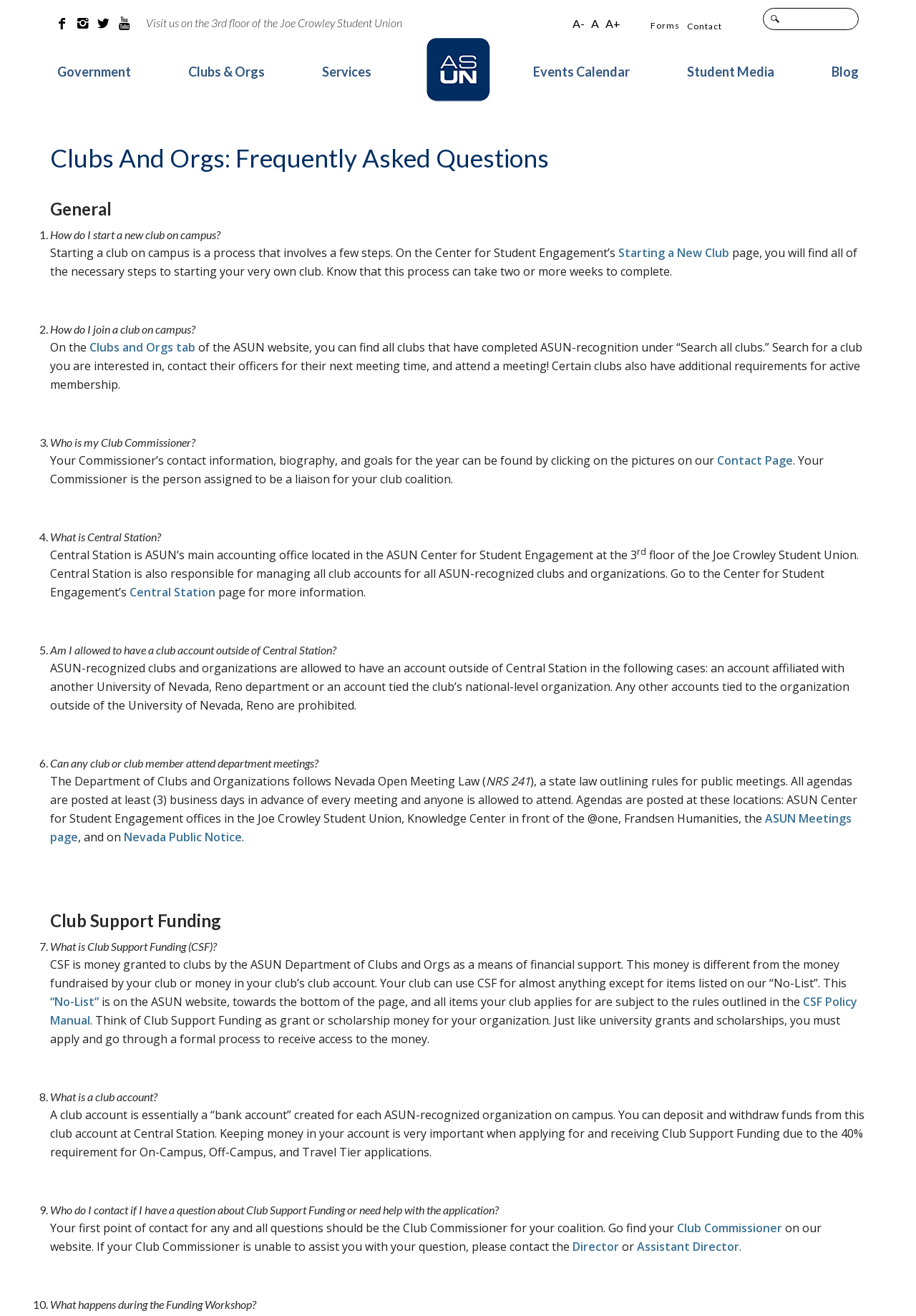Predict the bounding box coordinates for the UI element described as: "Bank Accounts". The coordinates should be four float numbers between 0 and 1, presented as [left, top, right, bottom].

None